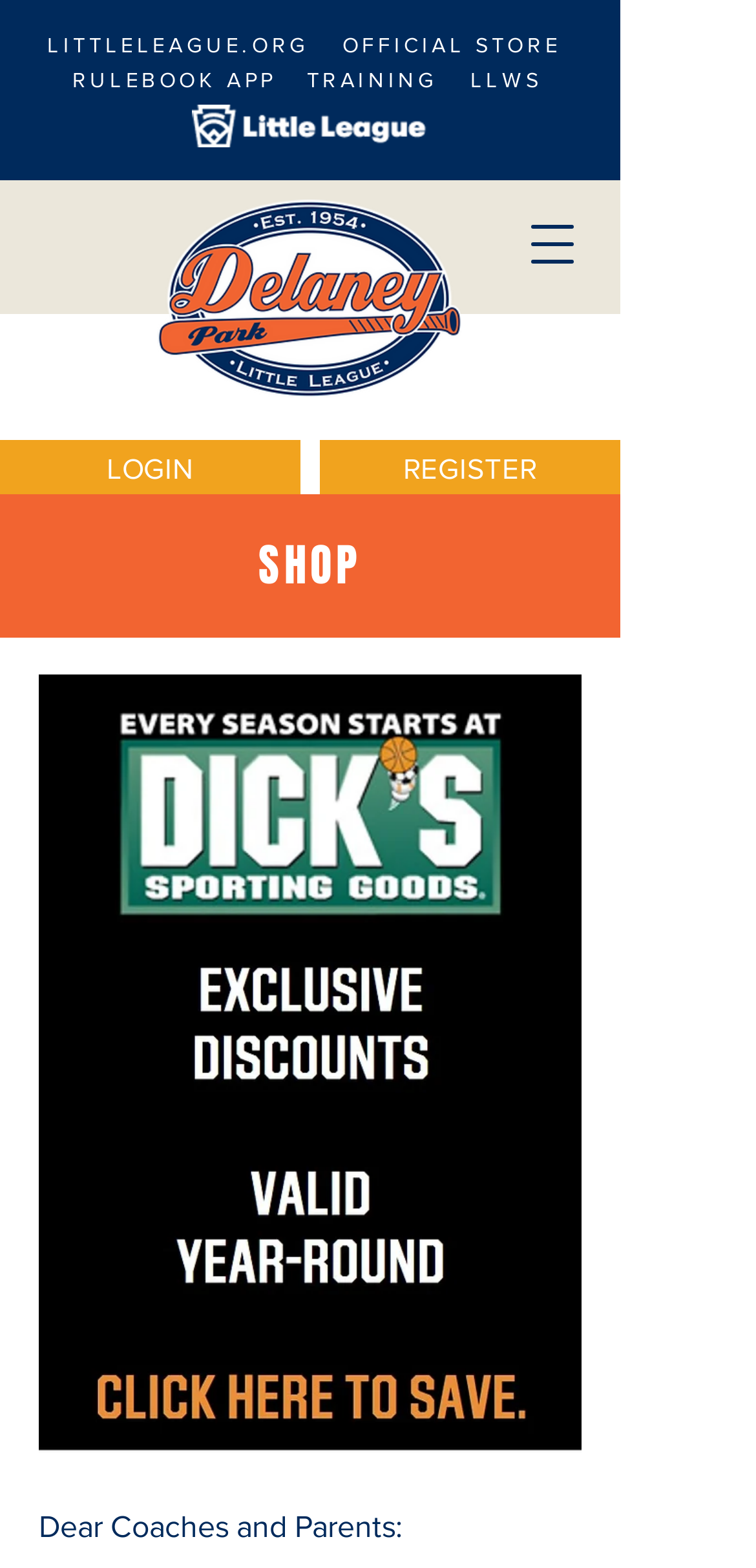Please provide the bounding box coordinate of the region that matches the element description: LITTLELEAGUE.ORG. Coordinates should be in the format (top-left x, top-left y, bottom-right x, bottom-right y) and all values should be between 0 and 1.

[0.041, 0.022, 0.431, 0.035]